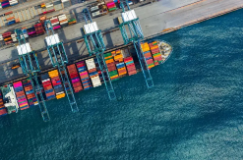What is emphasized by this visual?
Please give a detailed and elaborate answer to the question.

This visual encapsulates the essence of maritime logistics and international trade, emphasizing the importance of such ports in facilitating global economic exchange. The image highlights the critical role that ports play in connecting countries and facilitating the flow of goods and services across the world.